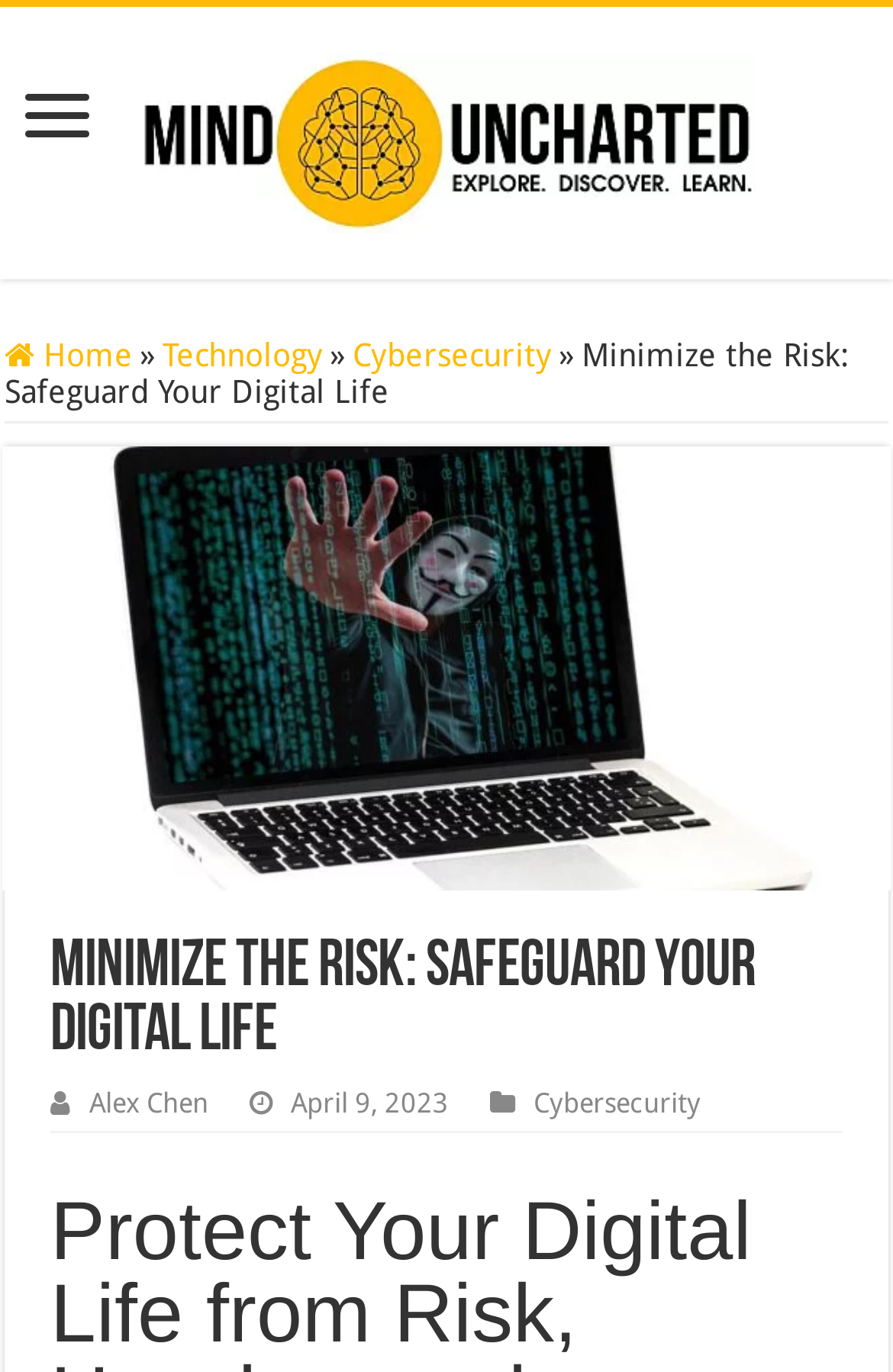Please find the bounding box for the UI element described by: "Alex Chen".

[0.1, 0.792, 0.233, 0.815]